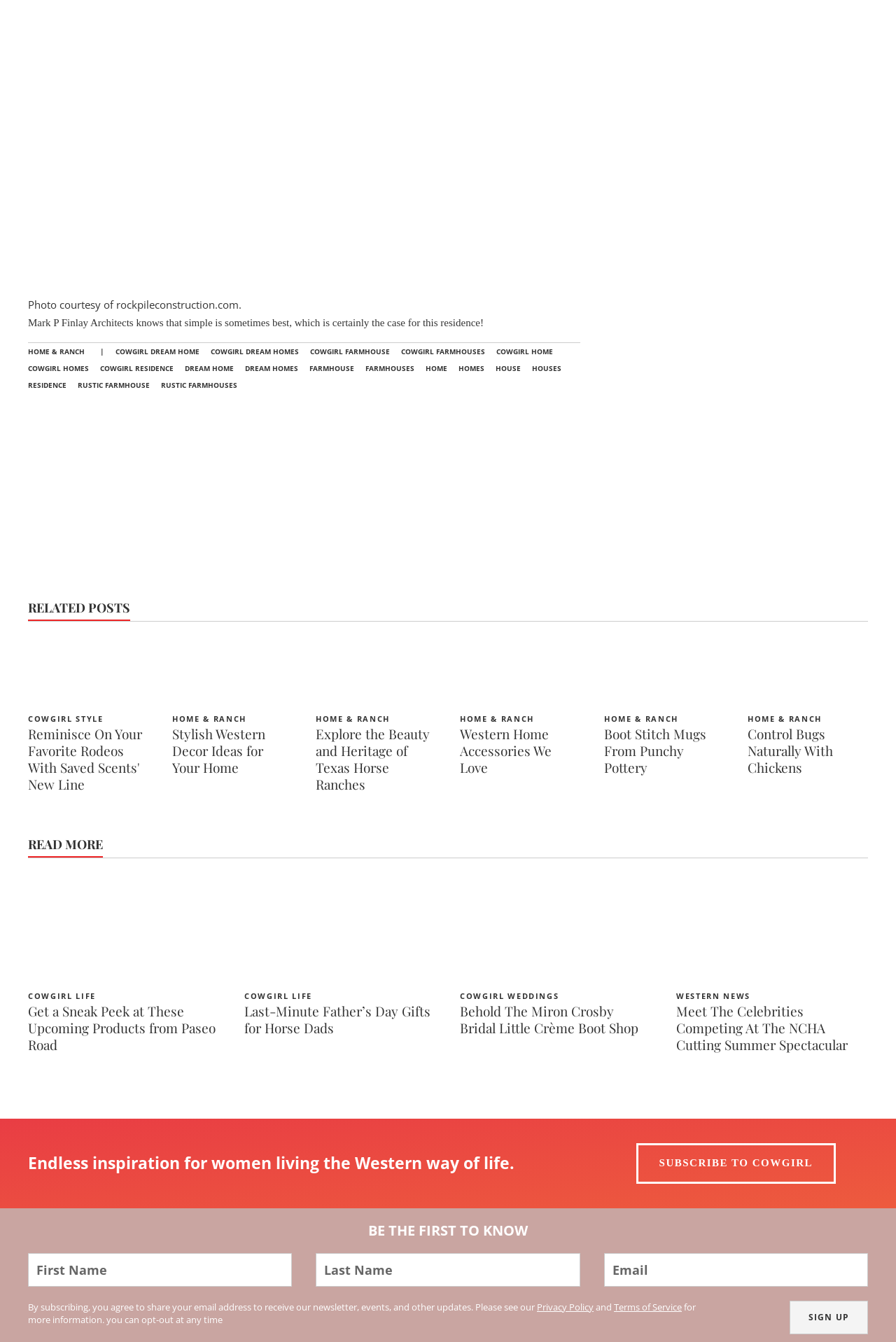How many categories are listed in the top navigation?
We need a detailed and exhaustive answer to the question. Please elaborate.

By examining the links in the top navigation, I count 7 categories: HOME & RANCH, COWGIRL DREAM HOME, COWGIRL FARMHOUSE, COWGIRL HOME, COWGIRL HOMES, COWGIRL RESIDENCE, and WESTERN NEWS.